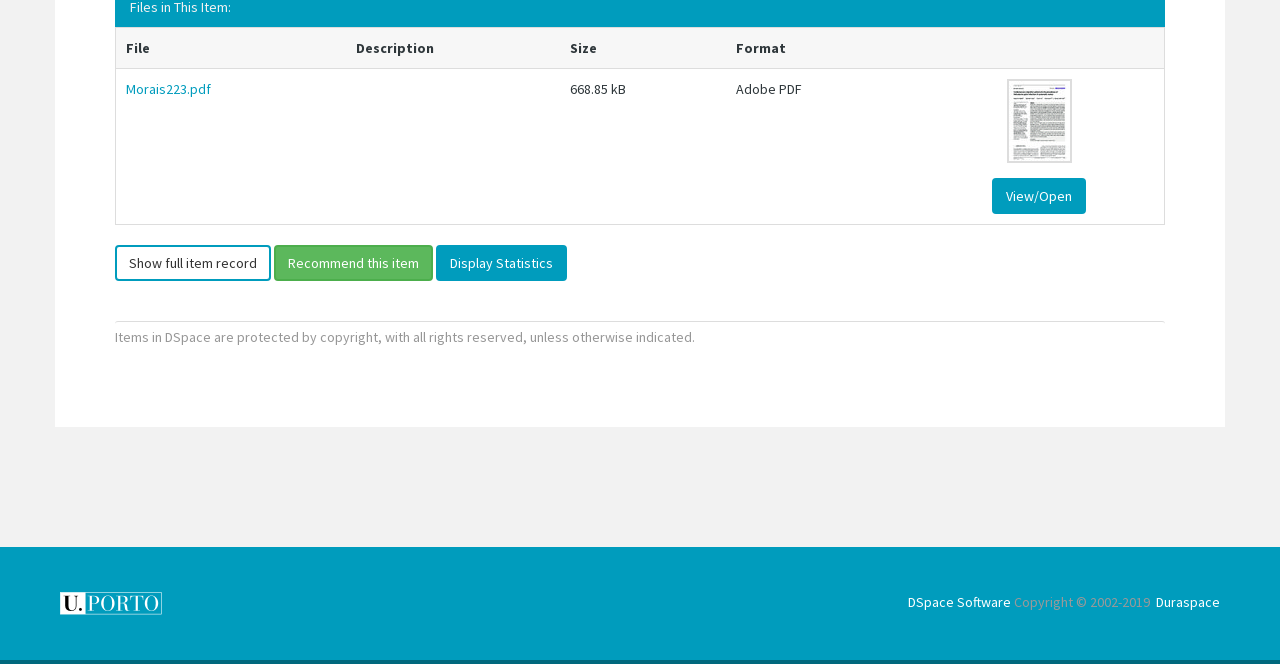What is the copyright information at the bottom?
Utilize the image to construct a detailed and well-explained answer.

At the bottom of the webpage, there is a static text that says 'Copyright © 2002-2019', which indicates the copyright information.